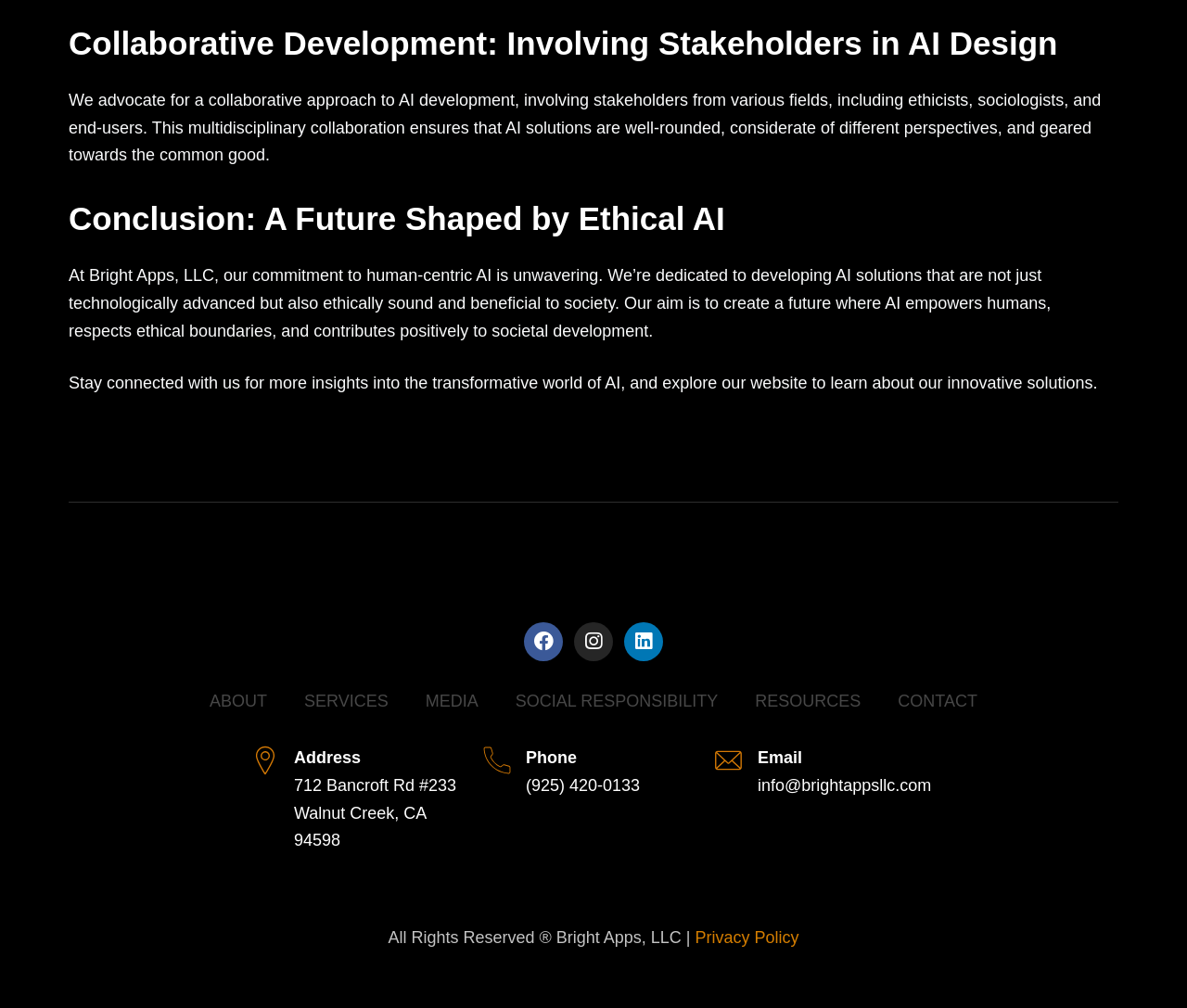Determine the bounding box coordinates of the clickable region to execute the instruction: "Visit ABOUT page". The coordinates should be four float numbers between 0 and 1, denoted as [left, top, right, bottom].

[0.161, 0.674, 0.241, 0.717]